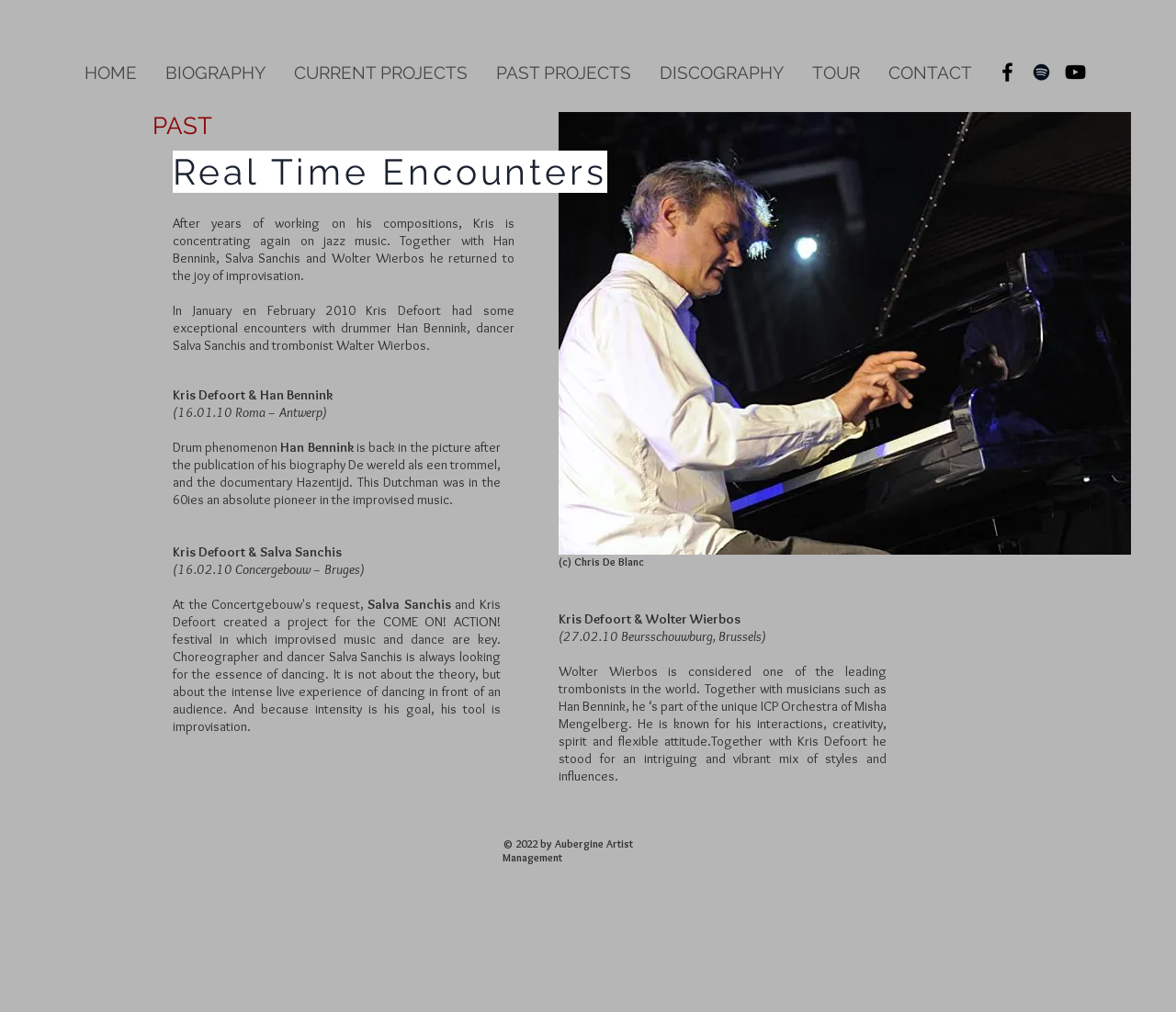Identify the bounding box coordinates of the clickable section necessary to follow the following instruction: "Click the BOOK A DELIVERY link". The coordinates should be presented as four float numbers from 0 to 1, i.e., [left, top, right, bottom].

None